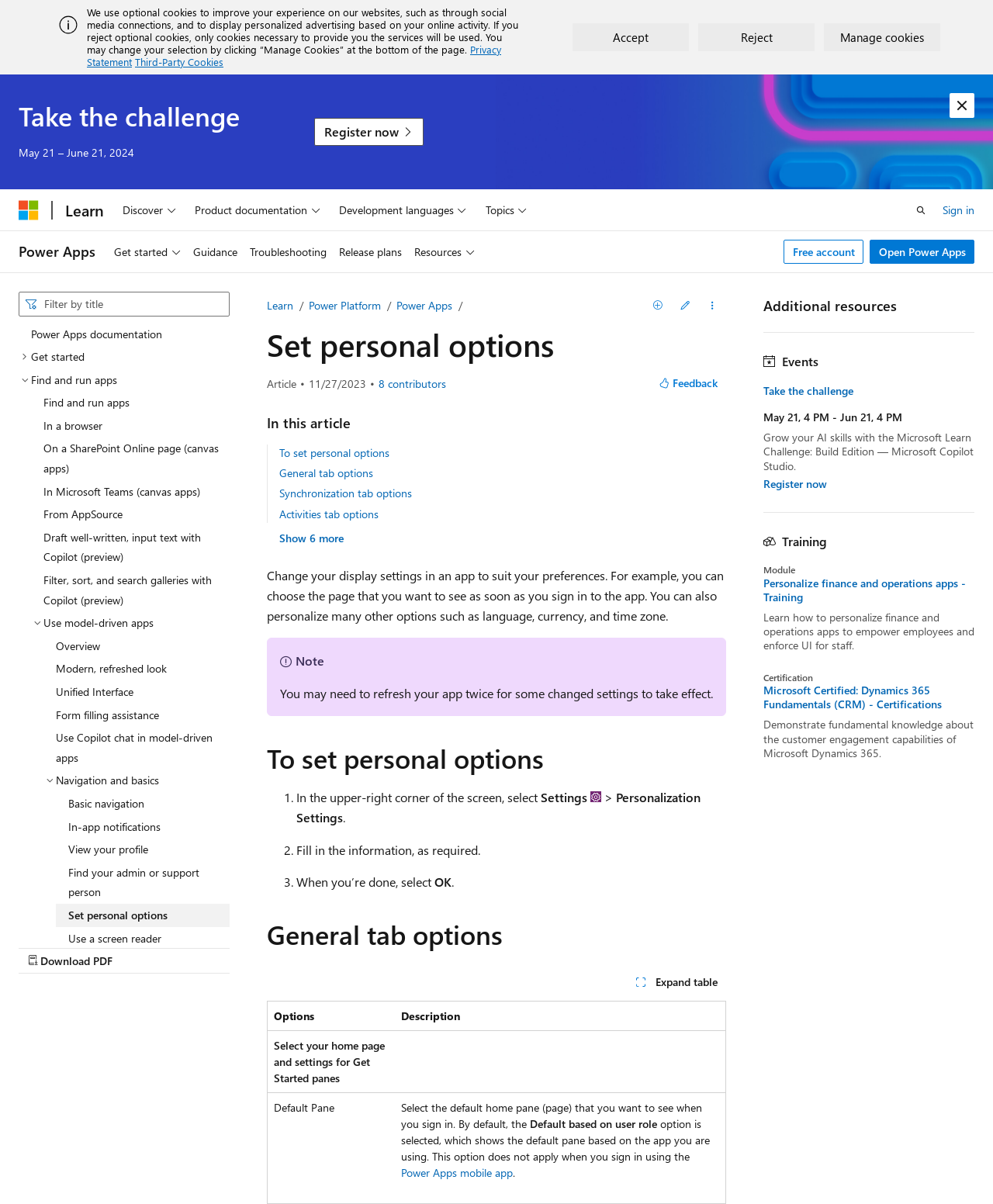Locate the bounding box coordinates of the UI element described by: "Resources". The bounding box coordinates should consist of four float numbers between 0 and 1, i.e., [left, top, right, bottom].

[0.411, 0.192, 0.484, 0.226]